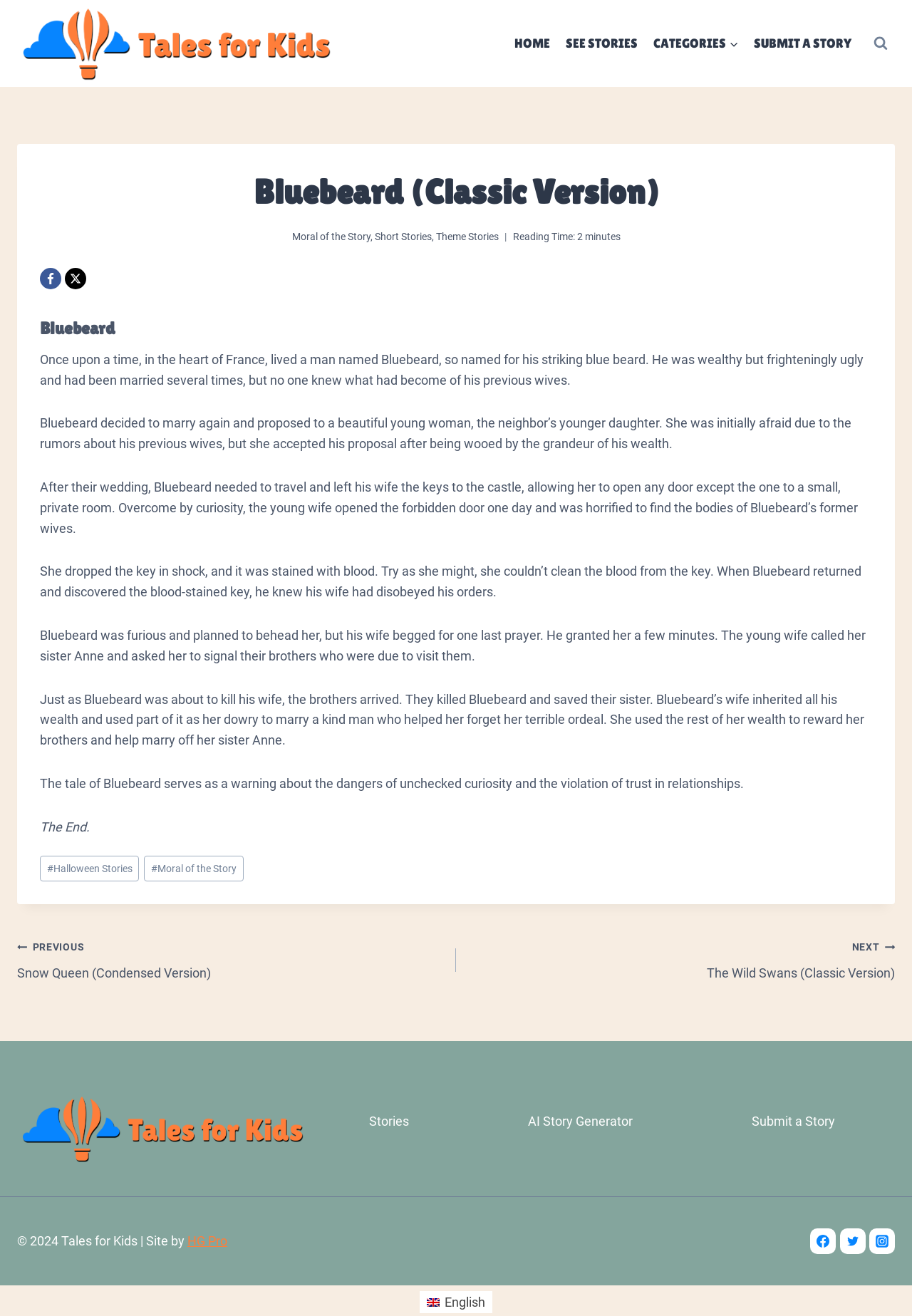Please identify the bounding box coordinates of where to click in order to follow the instruction: "Read the Moral of the Story".

[0.32, 0.175, 0.406, 0.185]